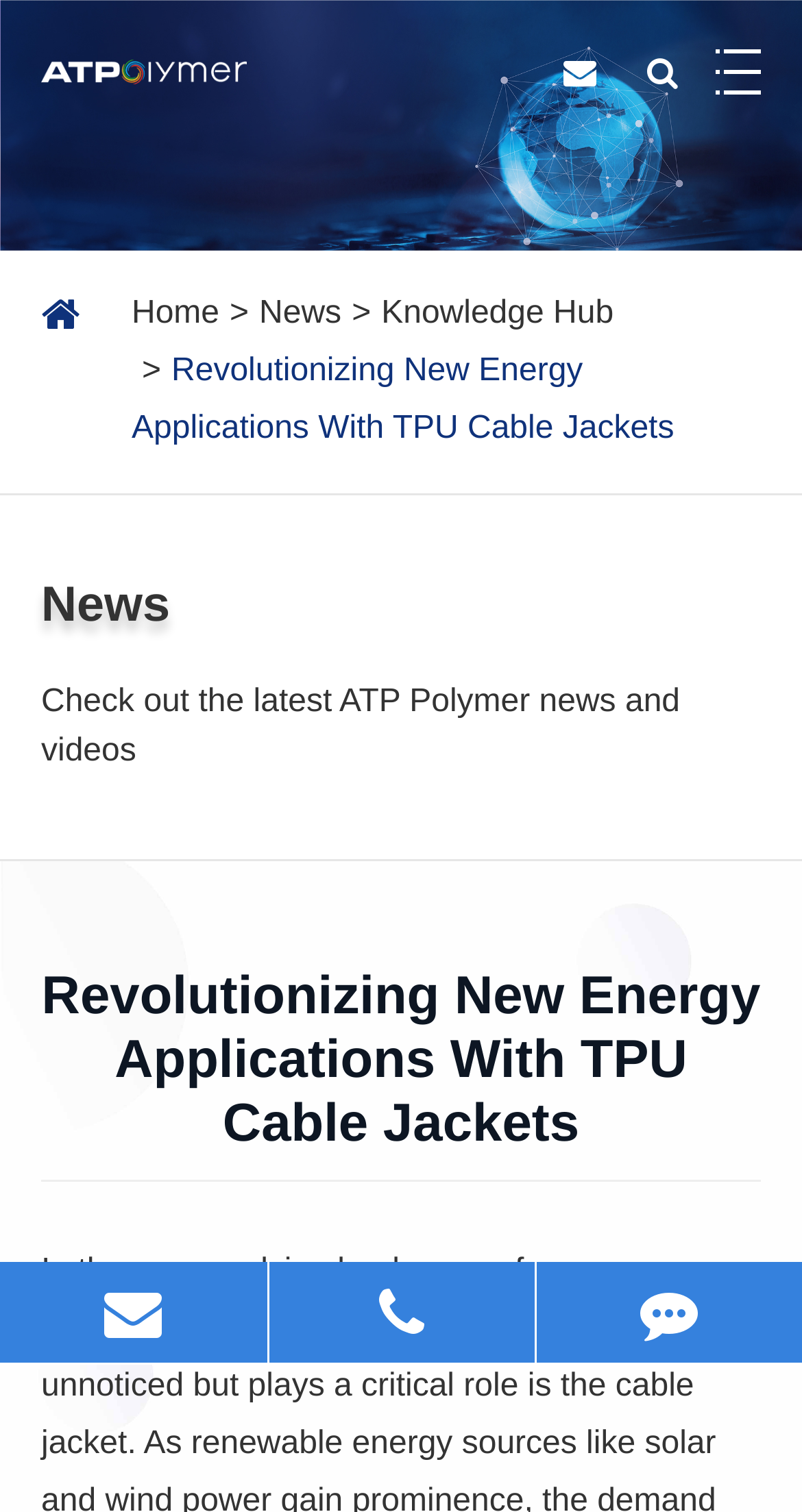Please determine the bounding box of the UI element that matches this description: Knowledge Hub. The coordinates should be given as (top-left x, top-left y, bottom-right x, bottom-right y), with all values between 0 and 1.

[0.475, 0.196, 0.765, 0.219]